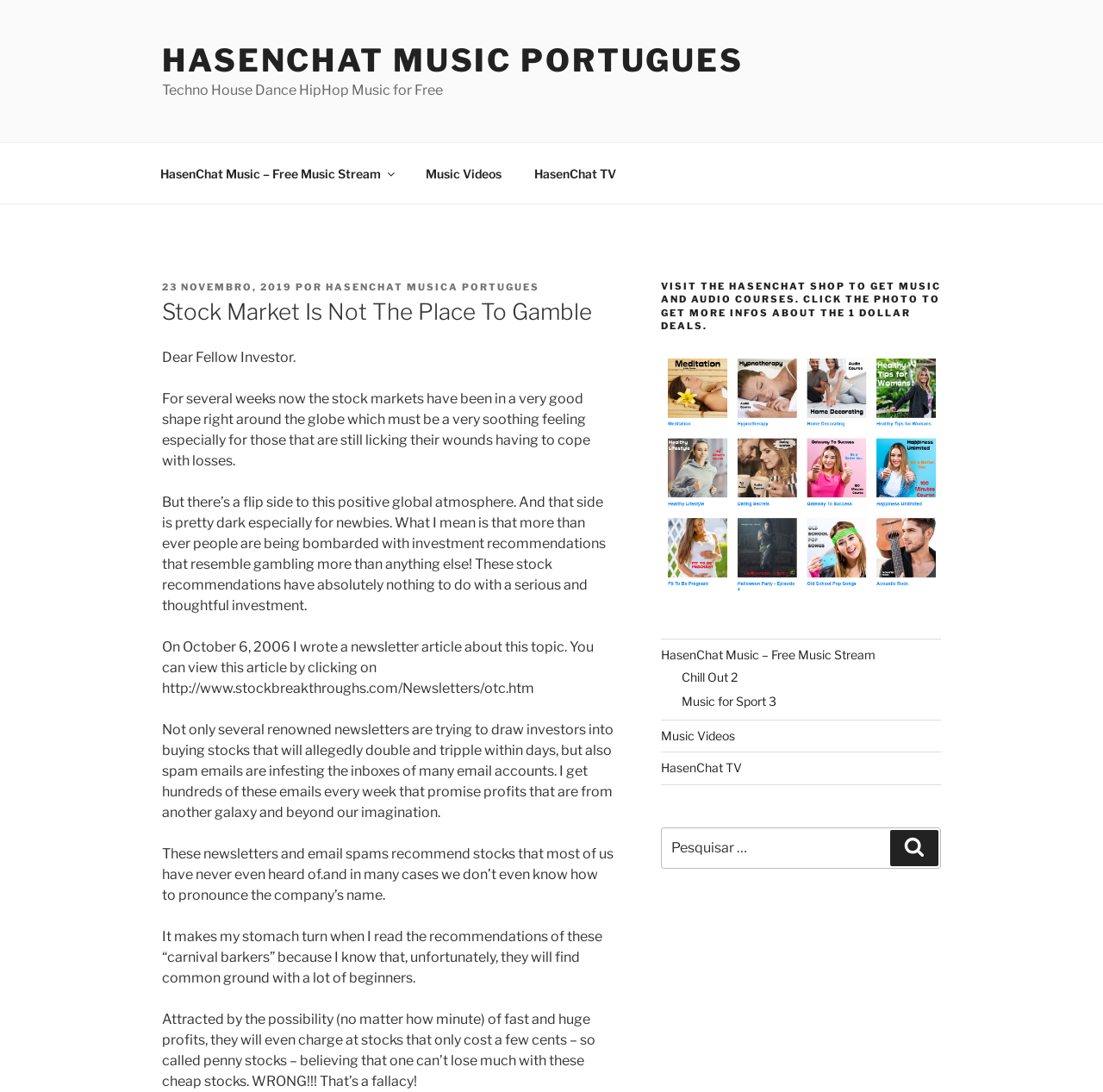Identify and extract the heading text of the webpage.

Stock Market Is Not The Place To Gamble